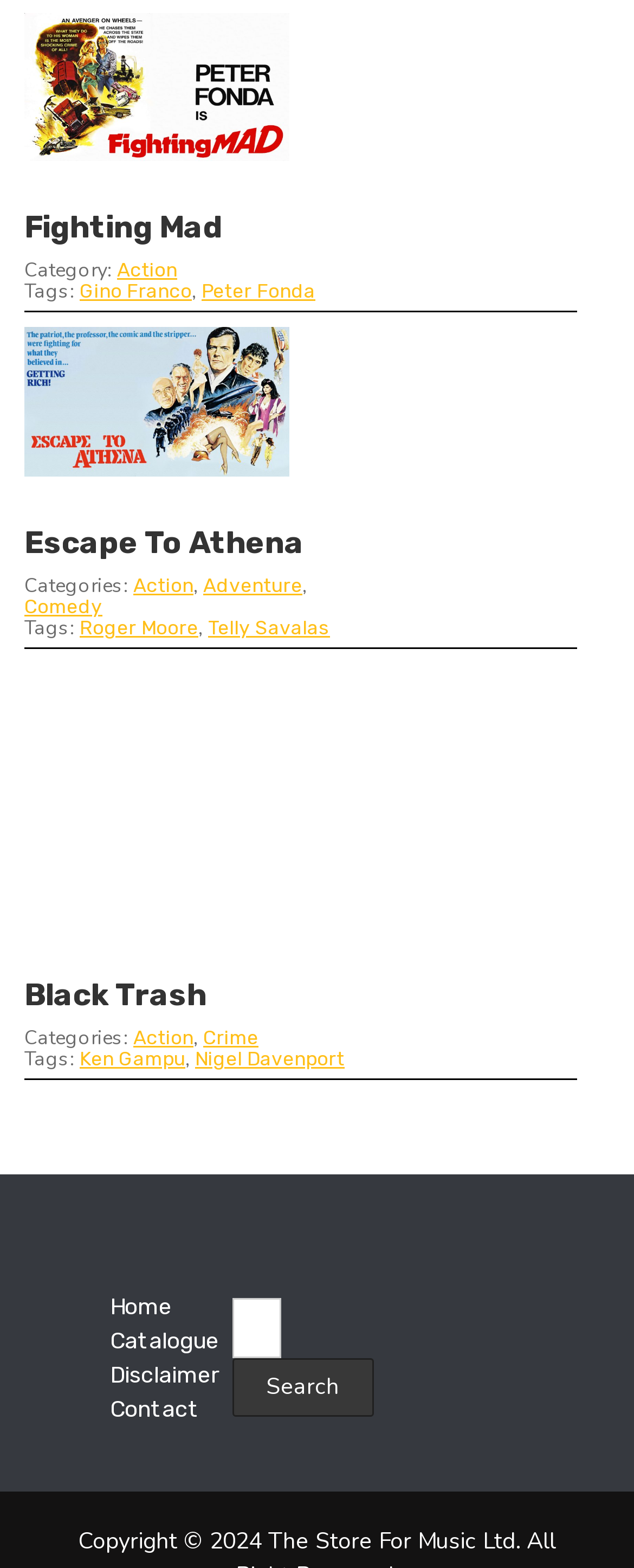Please identify the bounding box coordinates of the element I need to click to follow this instruction: "View Escape To Athena movie details".

[0.038, 0.332, 0.479, 0.362]